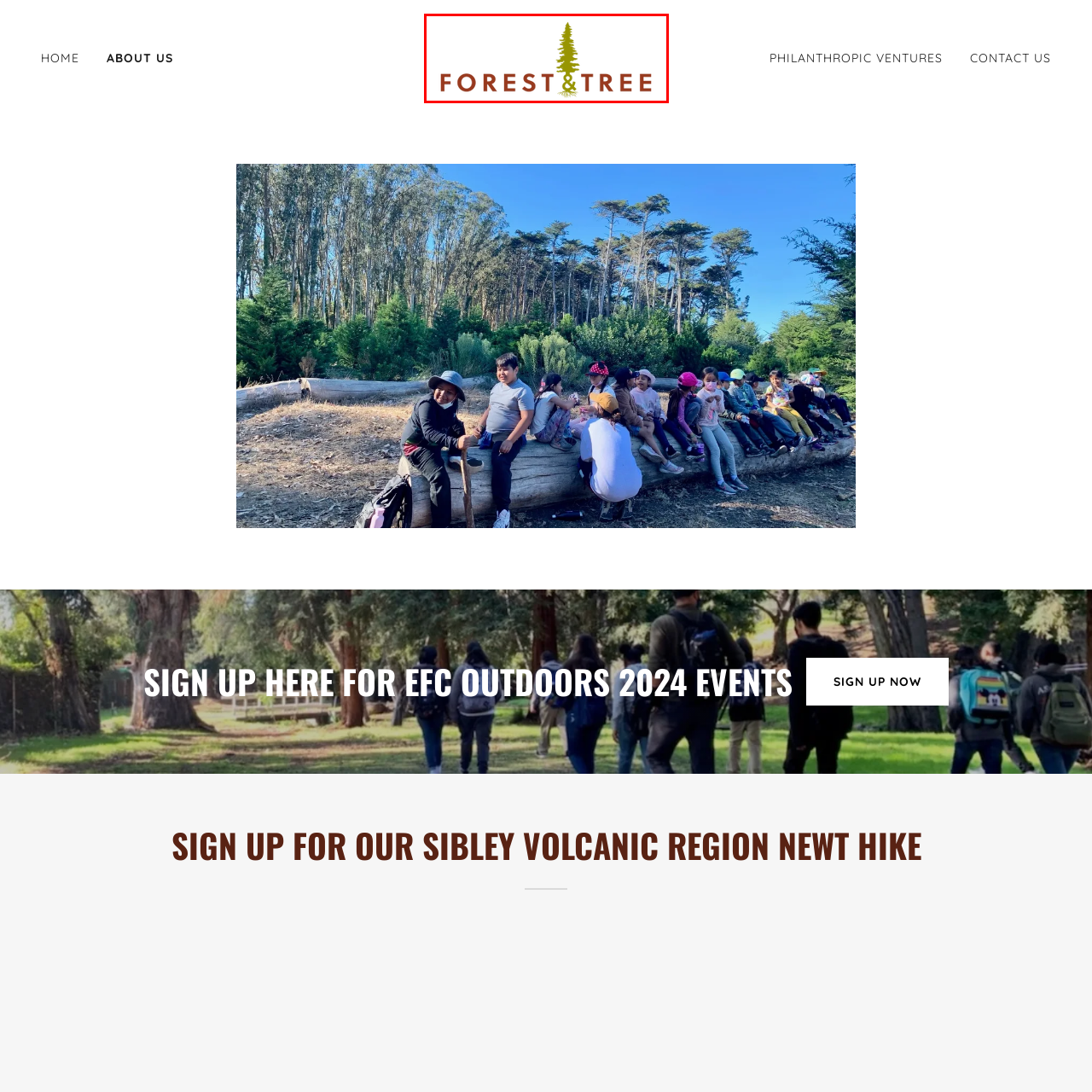Provide a detailed narrative of the image inside the red-bordered section.

The image features the logo of "Forest & Tree," a design that combines natural elements with a modern aesthetic. The logo prominently displays the words "FOREST & TREE" in bold, earthy tones. The word "FOREST" is rendered in a rich brown, while "& TREE" features a vibrant green hue, symbolizing nature and the environment. A stylized evergreen tree, depicted in green, is positioned to the left of the text, reinforcing the theme of forestry and sustainability. This logo serves as a visual representation of the organization’s identity and mission, likely related to environmental conservation and community engagement.